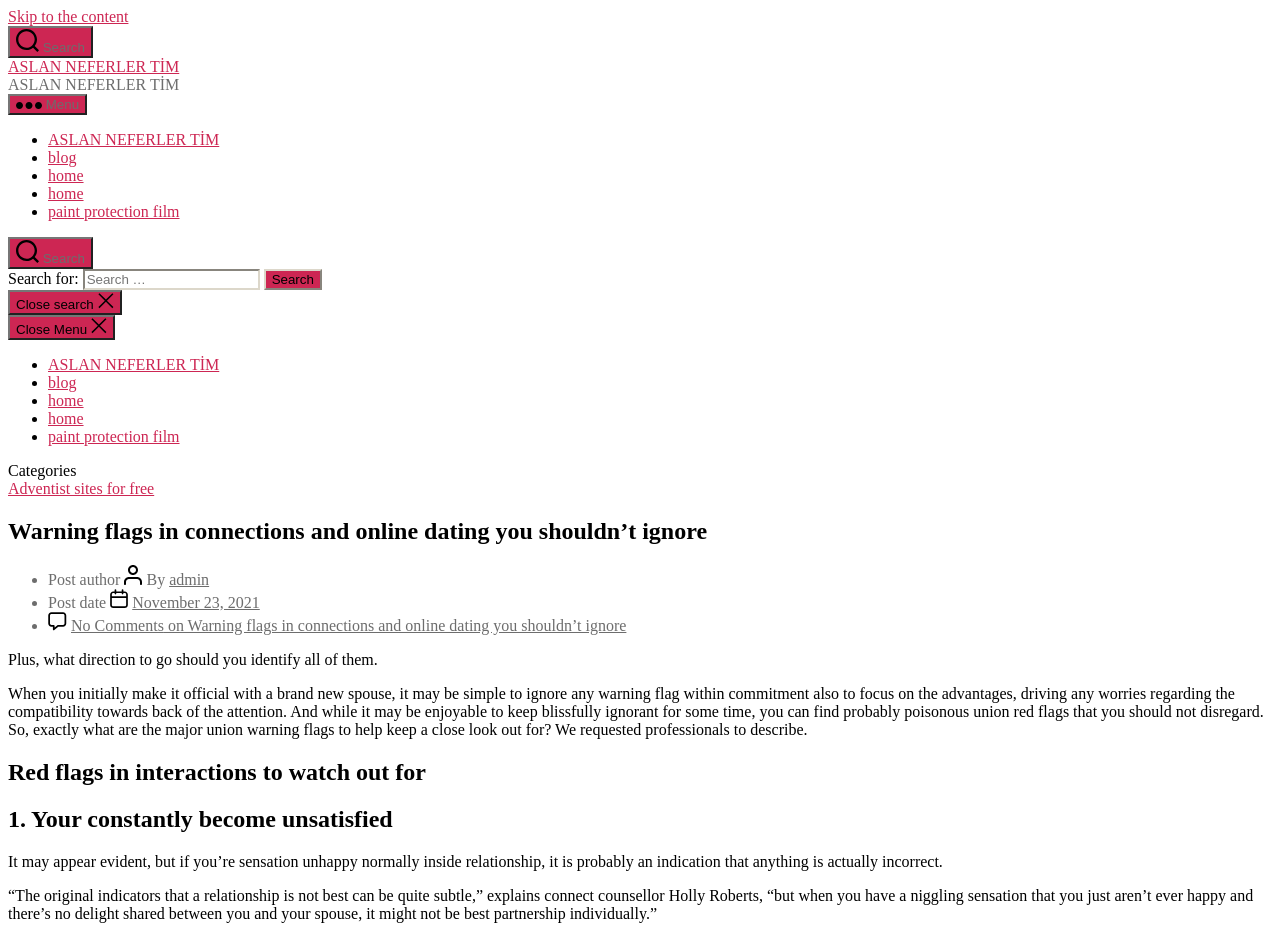Describe in detail what you see on the webpage.

The webpage is about warning flags in connections and online dating that one shouldn't ignore. At the top, there is a navigation menu with links to "ASLAN NEFERLER TİM", "blog", "home", and "paint protection film". Below the navigation menu, there is a search bar with a search button. 

The main content of the webpage is divided into sections. The first section has a heading "Warning flags in connections and online dating you shouldn’t ignore" and provides an introduction to the topic. The introduction explains that when you start a new relationship, it's easy to ignore warning flags and focus on the advantages, but there are probably toxic union red flags that you should not disregard.

The next section is titled "Red flags in interactions to watch out for" and lists several warning flags to look out for in a relationship. The first warning flag is "Your constantly become unsatisfied", which is explained in a paragraph of text. The text explains that if you're feeling unhappy normally in the relationship, it's probably a sign that something is wrong. A quote from a connect counsellor, Holly Roberts, is also provided to support this point.

There are more sections and warning flags listed below, but they are not fully described in the provided accessibility tree.